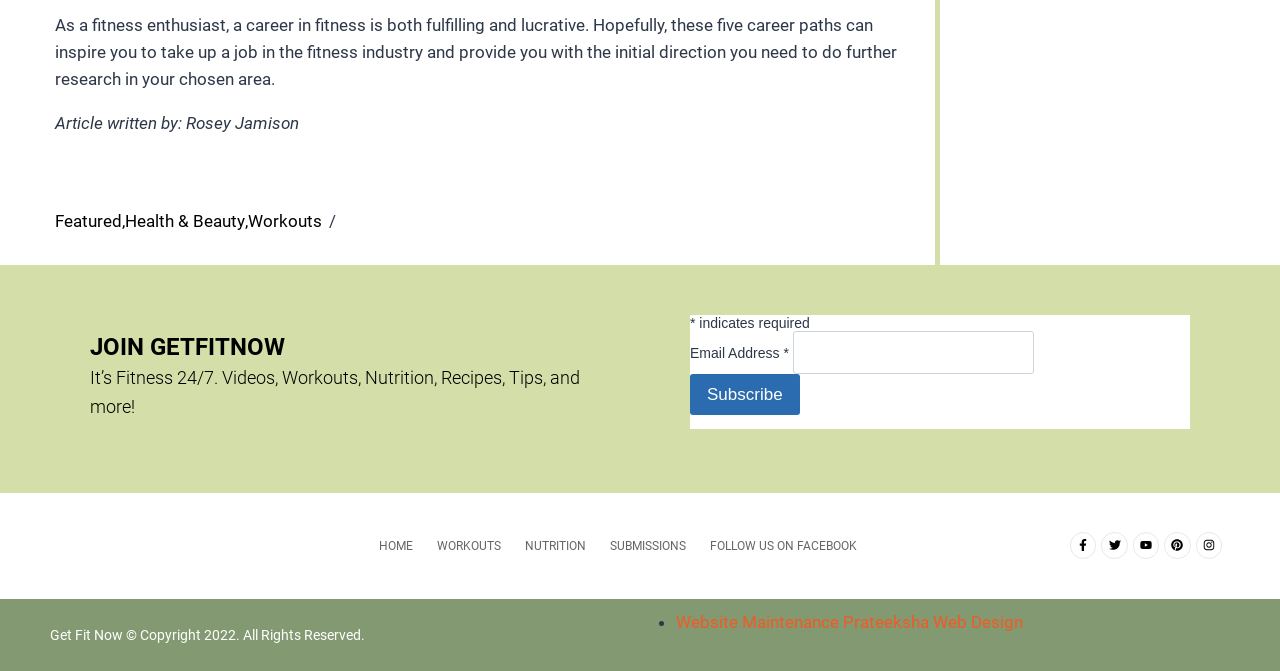Can you find the bounding box coordinates for the element that needs to be clicked to execute this instruction: "Follow Get Fit Now on Facebook"? The coordinates should be given as four float numbers between 0 and 1, i.e., [left, top, right, bottom].

[0.836, 0.793, 0.857, 0.833]